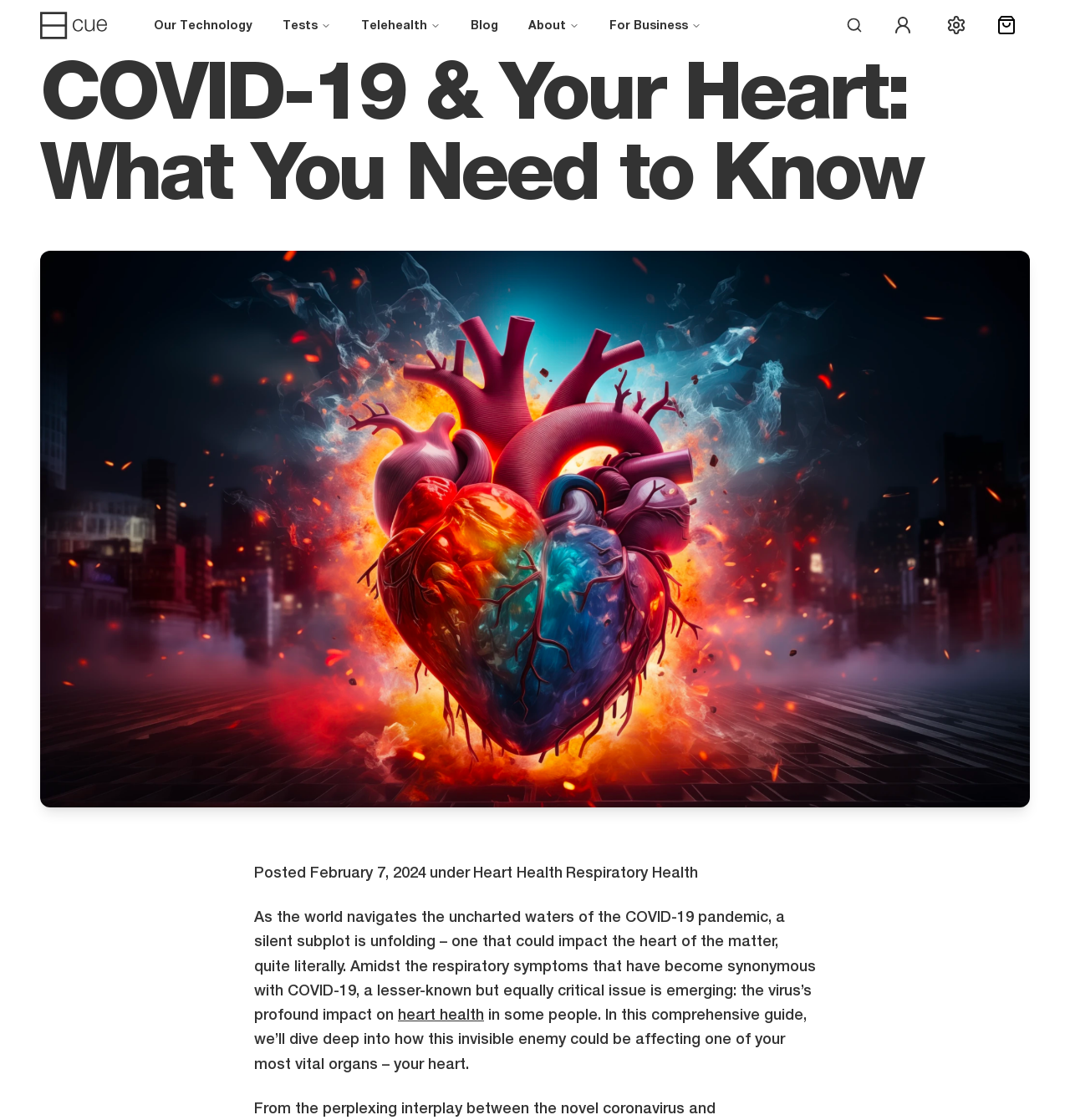Give a one-word or one-phrase response to the question: 
What is the navigation menu item after 'Tests'?

Telehealth